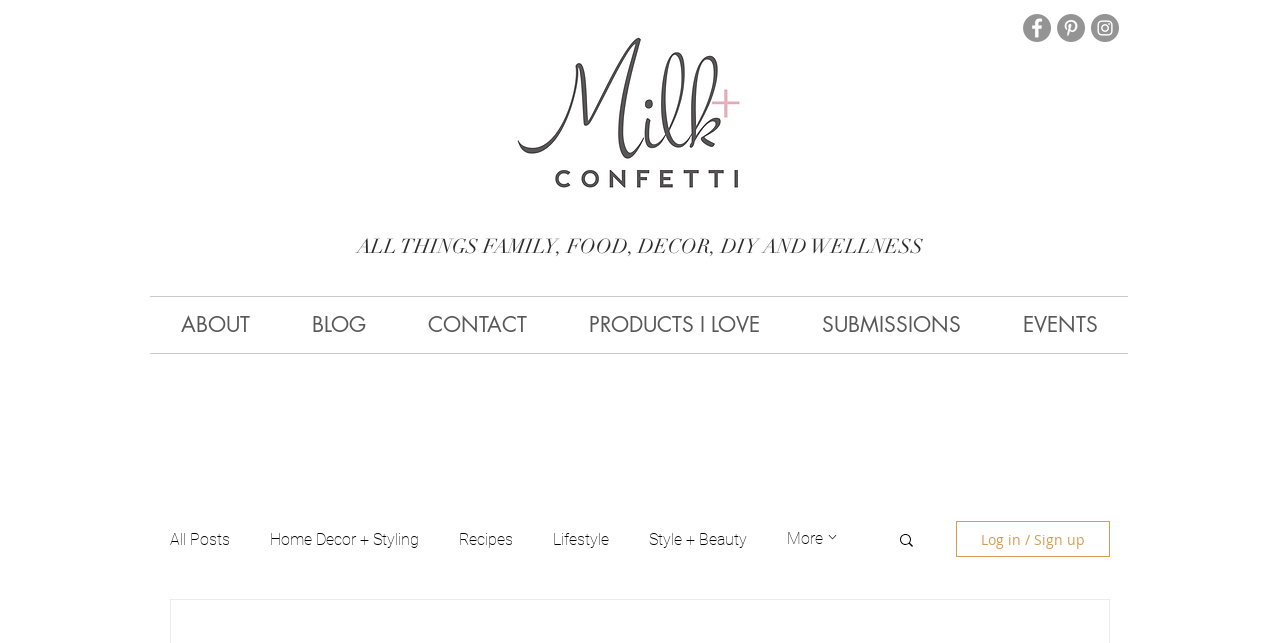What categories are available in the blog?
Please provide a comprehensive and detailed answer to the question.

The categories available in the blog can be determined by looking at the 'blog' navigation element, which contains links to different categories. These categories include 'All Posts', 'Home Decor + Styling', 'Recipes', 'Lifestyle', and 'Style + Beauty'.